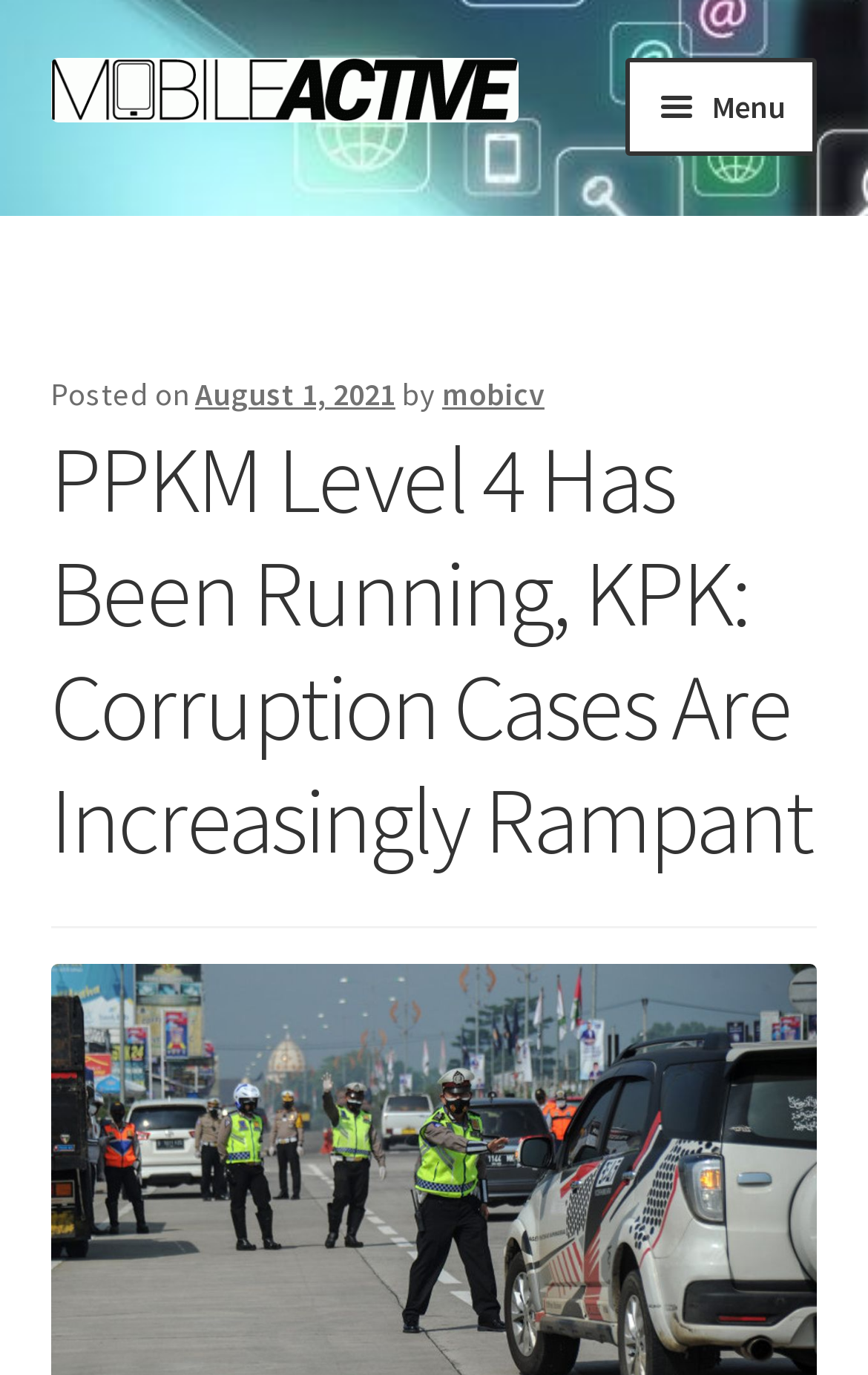Determine the bounding box coordinates for the HTML element mentioned in the following description: "August 1, 2021August 1, 2021". The coordinates should be a list of four floats ranging from 0 to 1, represented as [left, top, right, bottom].

[0.225, 0.273, 0.455, 0.302]